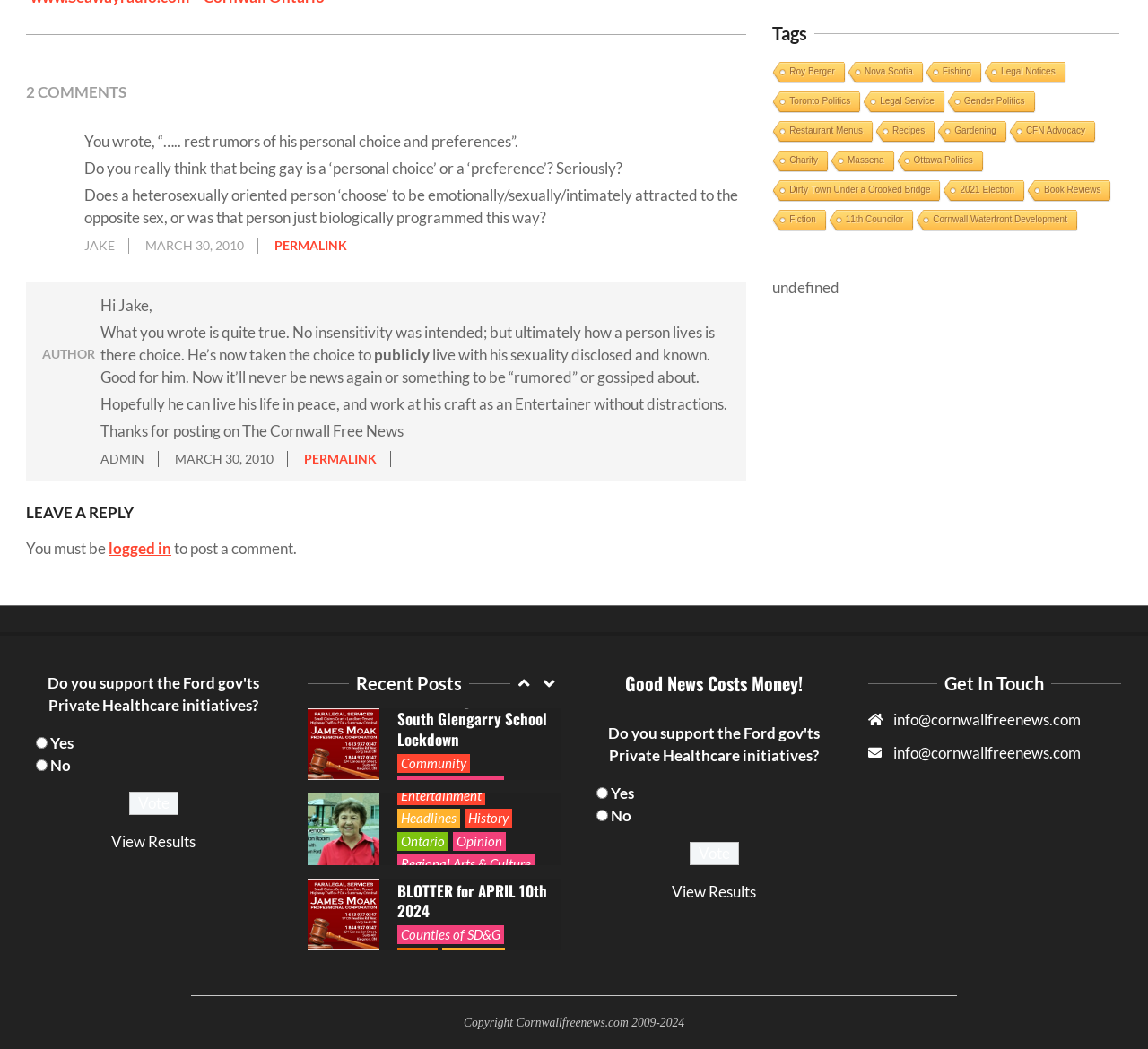What is the text of the heading above the comments?
Could you give a comprehensive explanation in response to this question?

I looked at the heading element above the comments and found the text '2 COMMENTS'.